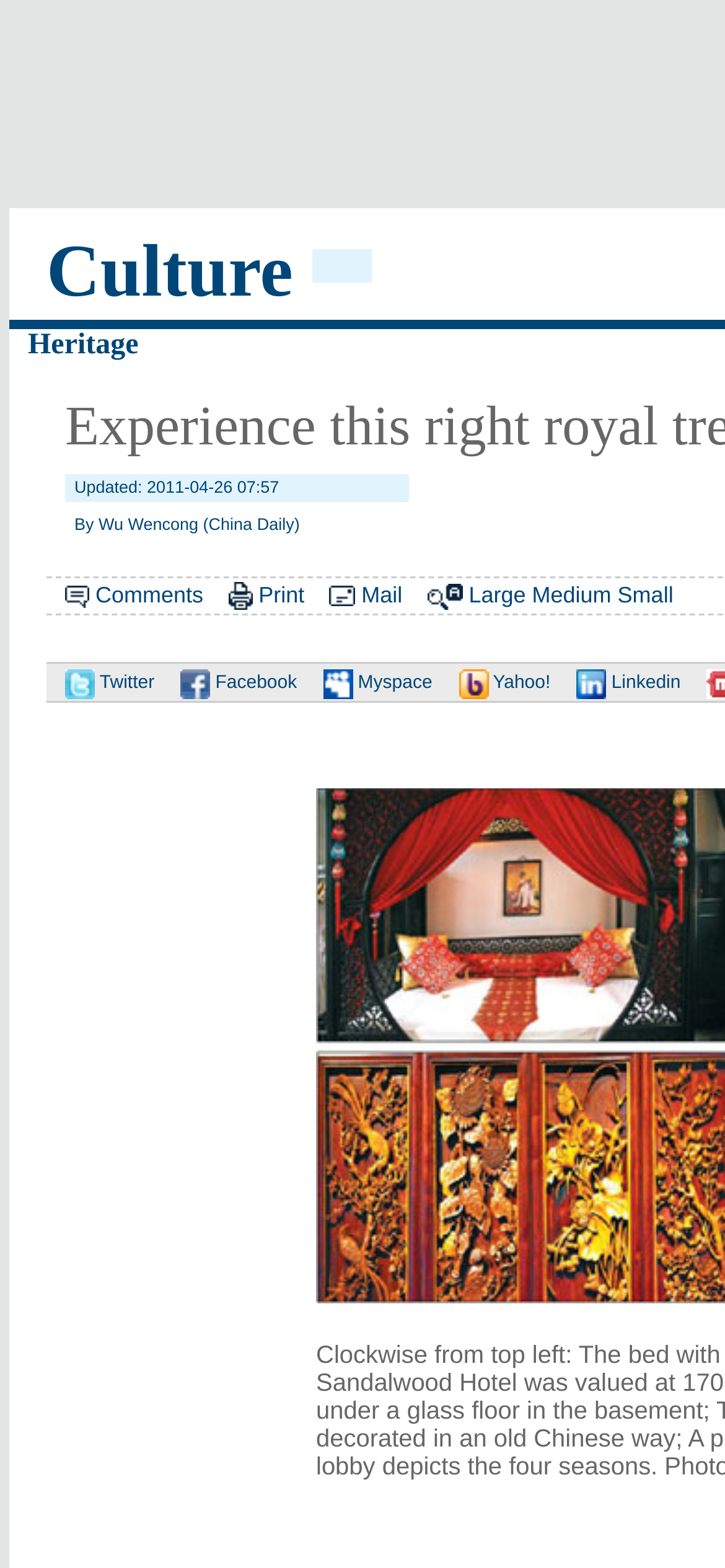Can you show the bounding box coordinates of the region to click on to complete the task described in the instruction: "Print the page"?

[0.357, 0.371, 0.42, 0.388]